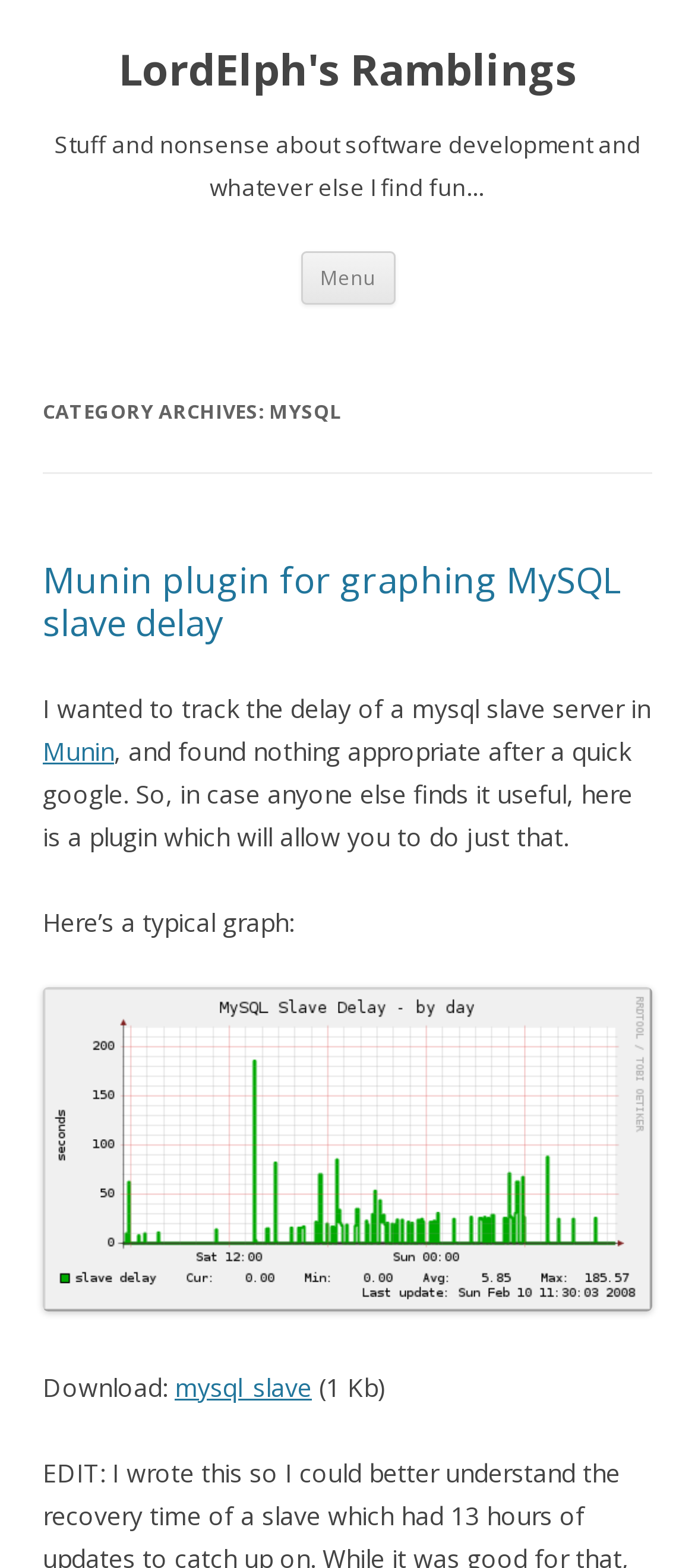Using the details in the image, give a detailed response to the question below:
What is the purpose of the plugin?

I found a static text element with the text 'I wanted to track the delay of a mysql slave server in...', which suggests that the purpose of the plugin is to track MySQL slave delay.